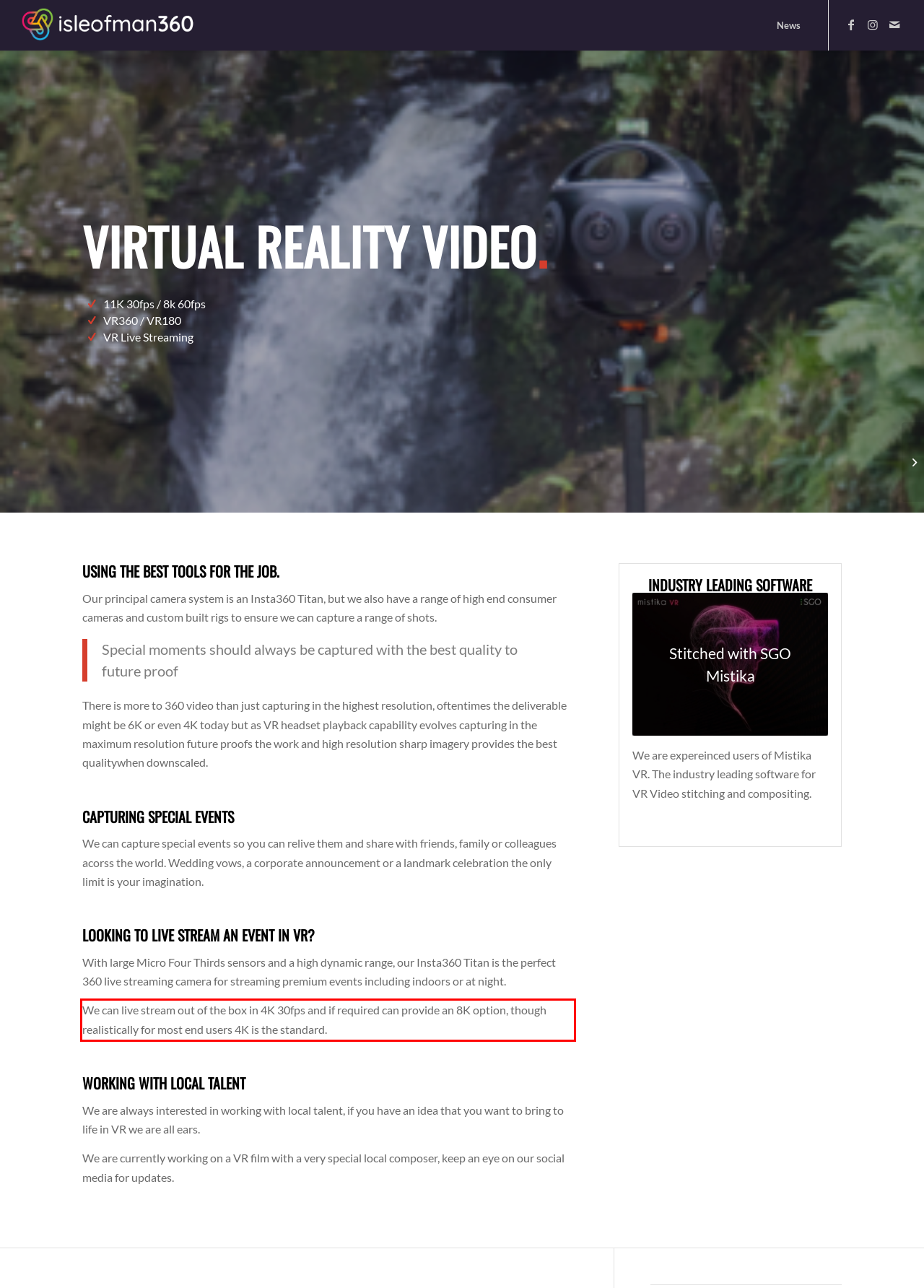Please analyze the provided webpage screenshot and perform OCR to extract the text content from the red rectangle bounding box.

We can live stream out of the box in 4K 30fps and if required can provide an 8K option, though realistically for most end users 4K is the standard.